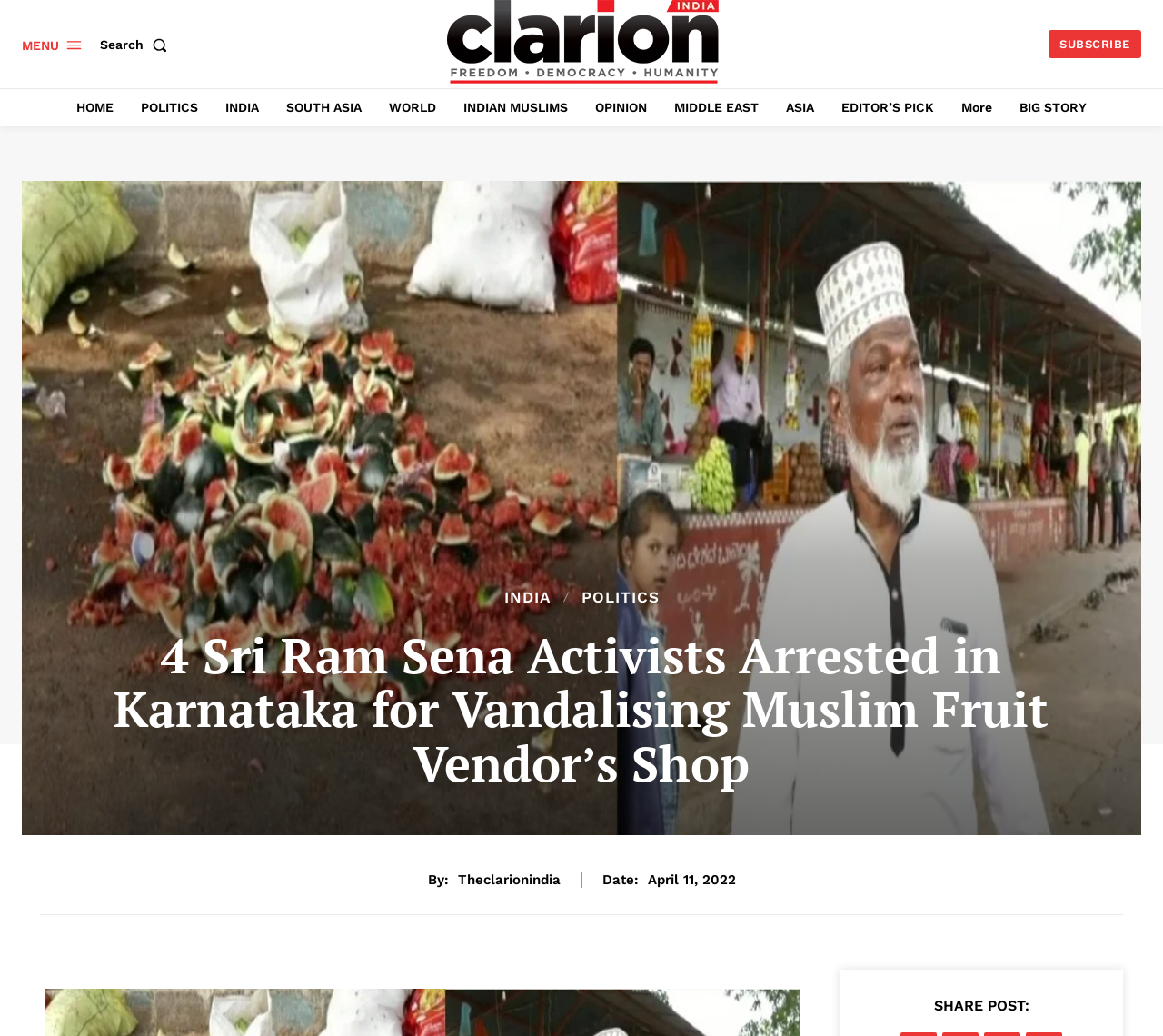Locate the bounding box coordinates of the segment that needs to be clicked to meet this instruction: "Search for something".

[0.086, 0.025, 0.15, 0.061]